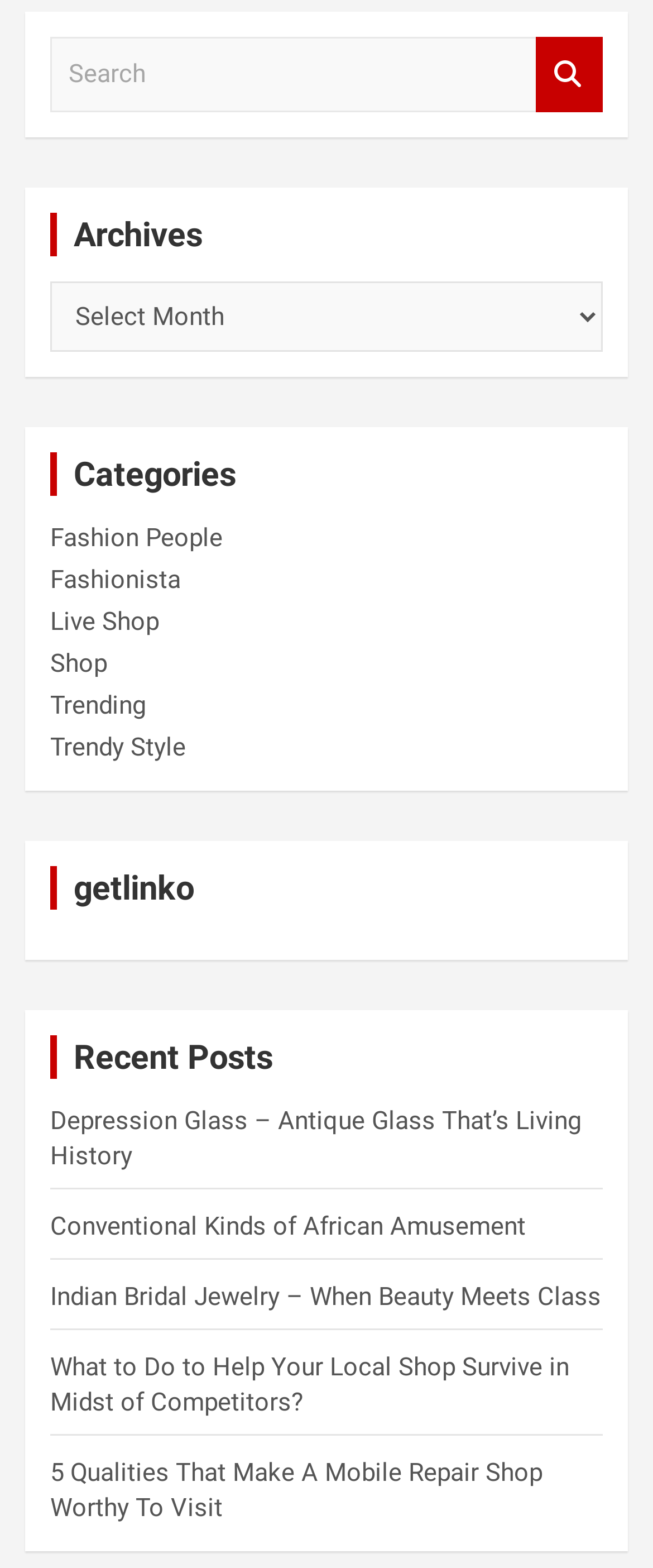Determine the bounding box coordinates of the clickable element to achieve the following action: 'search for something'. Provide the coordinates as four float values between 0 and 1, formatted as [left, top, right, bottom].

[0.077, 0.024, 0.821, 0.071]